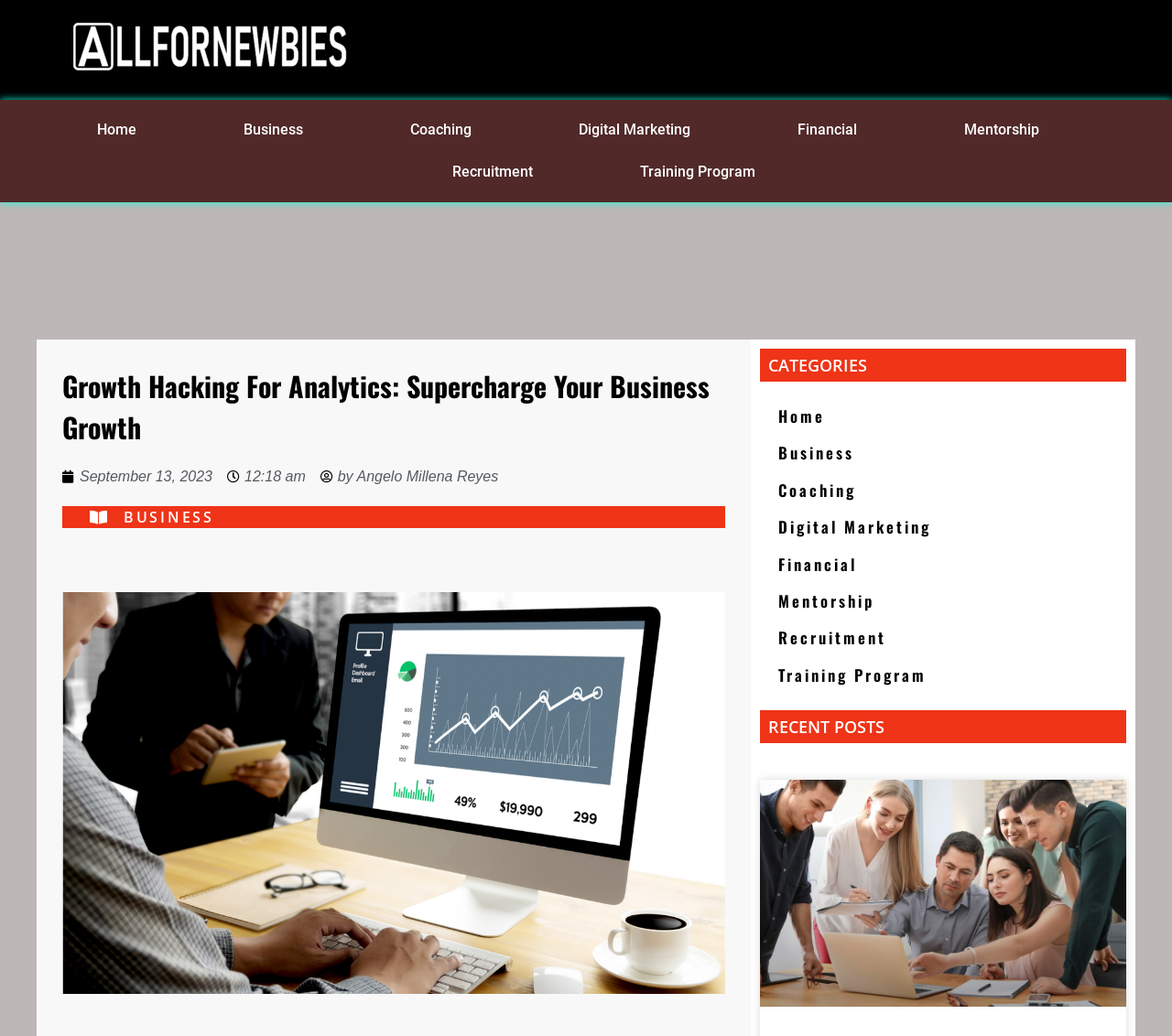Determine the bounding box coordinates of the element that should be clicked to execute the following command: "read the article posted on September 13, 2023".

[0.053, 0.45, 0.181, 0.471]